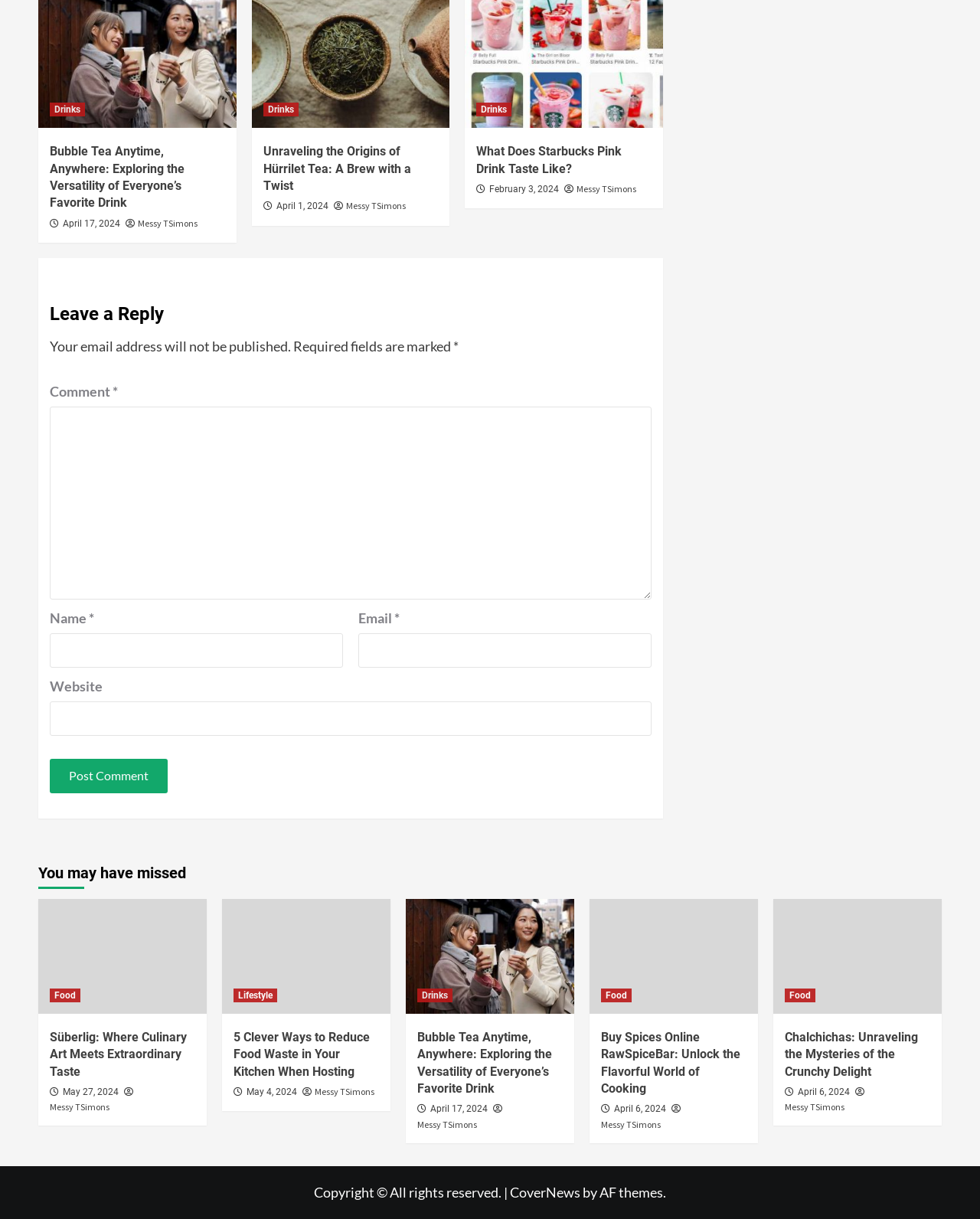Answer the question below with a single word or a brief phrase: 
Who is the author of the fourth article?

Messy TSimons